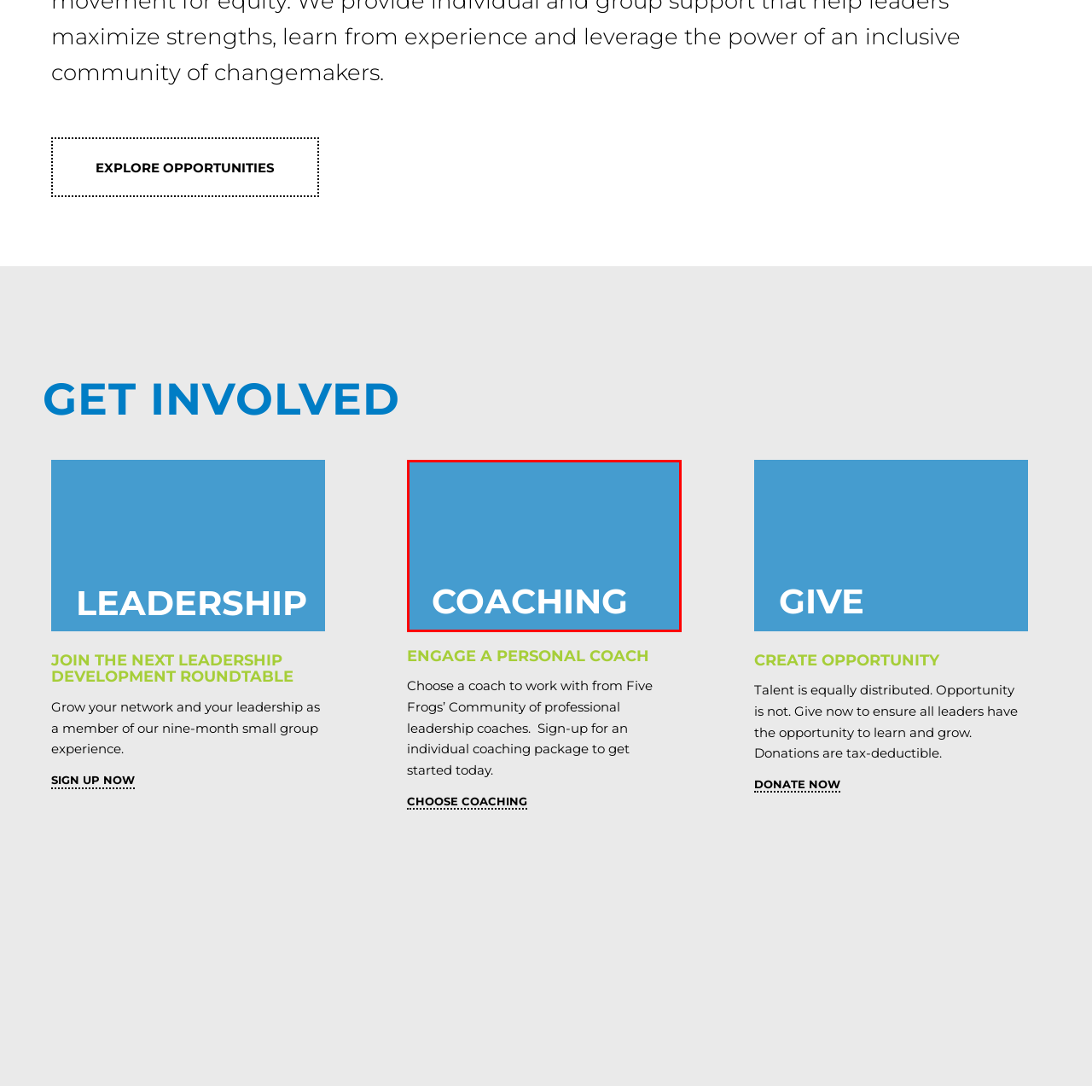Look closely at the zone within the orange frame and give a detailed answer to the following question, grounding your response on the visual details: 
What is encouraged on the webpage?

The accompanying text on the webpage encourages individuals to select a coach from a community of professional leadership coaches, underscoring the program’s commitment to fostering growth and opportunity for participants.